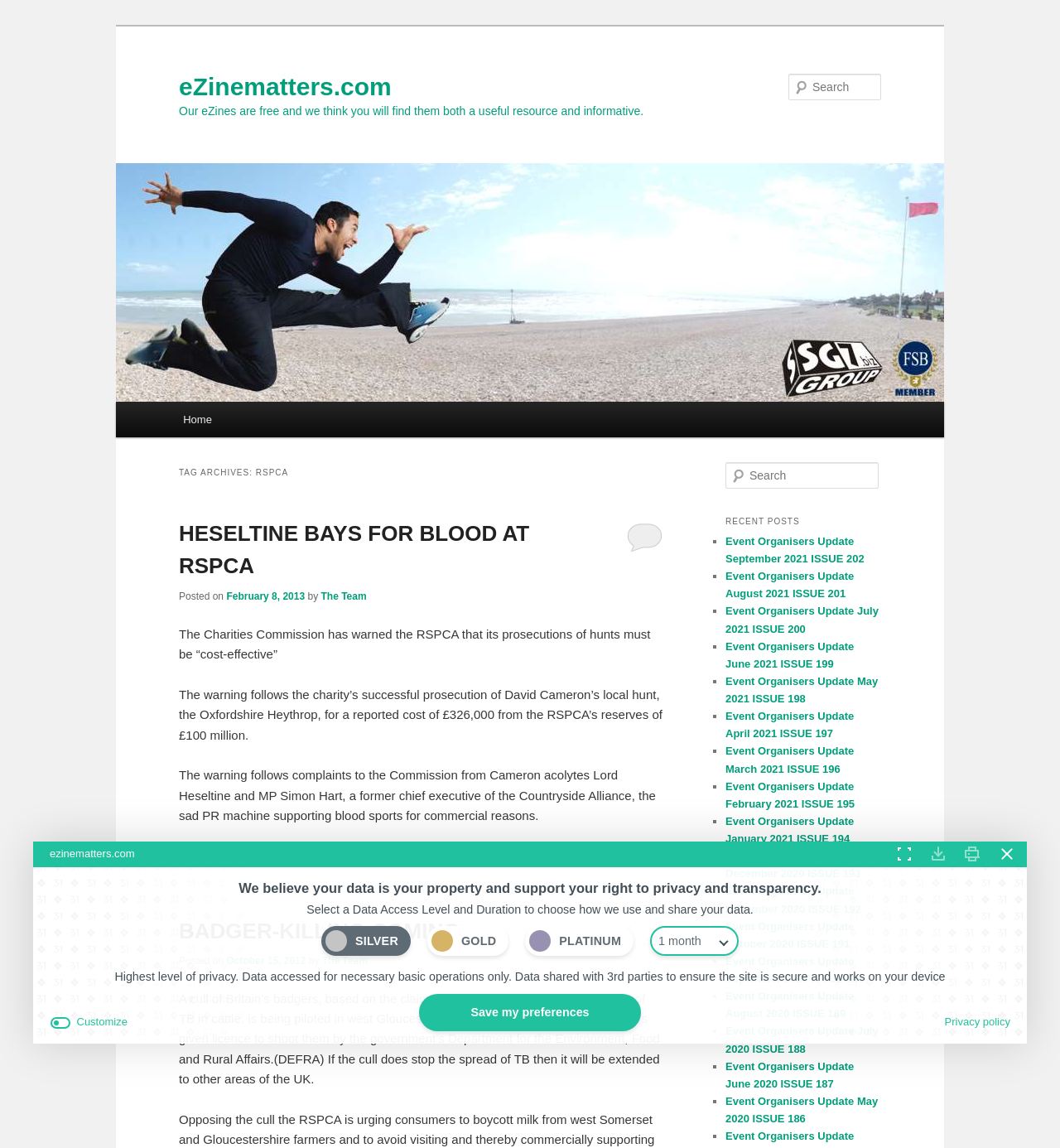What is the purpose of the search box?
Please analyze the image and answer the question with as much detail as possible.

The search box is a text input field with a label 'Search' and is located at the top right corner of the webpage. Its purpose is to allow users to search for specific content within the website.